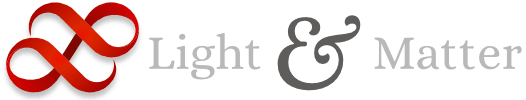Give a one-word or short phrase answer to this question: 
What color is the infinity-like symbol?

Red